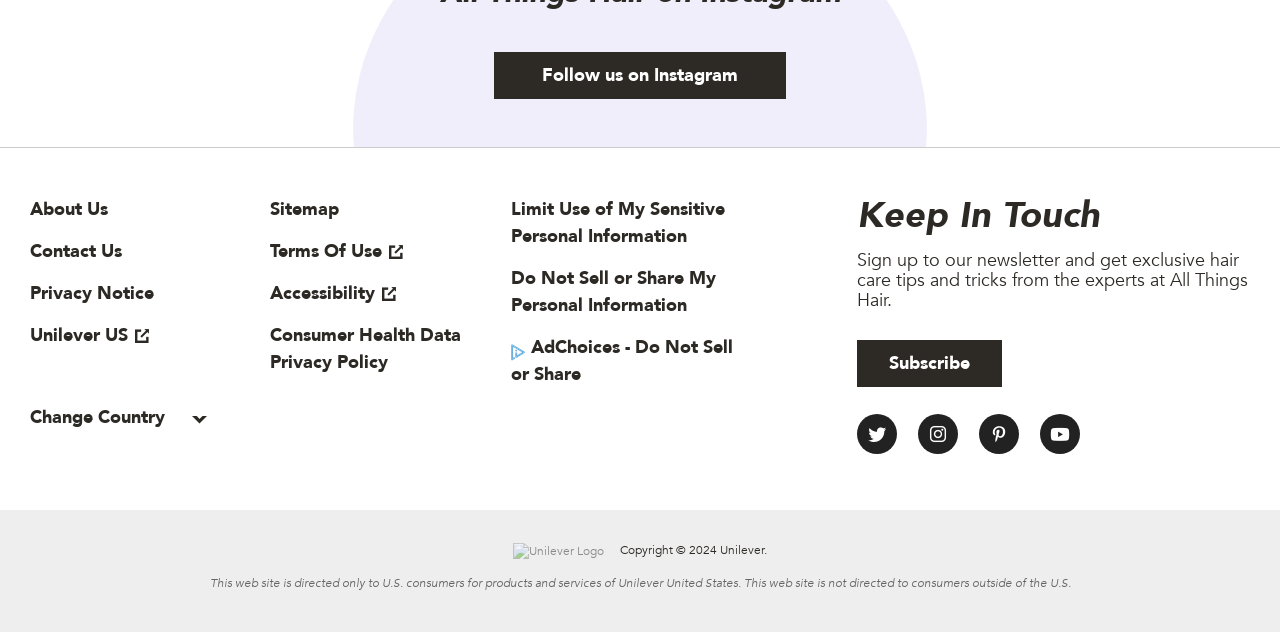Find the bounding box of the web element that fits this description: "Contact Us".

[0.023, 0.313, 0.095, 0.356]